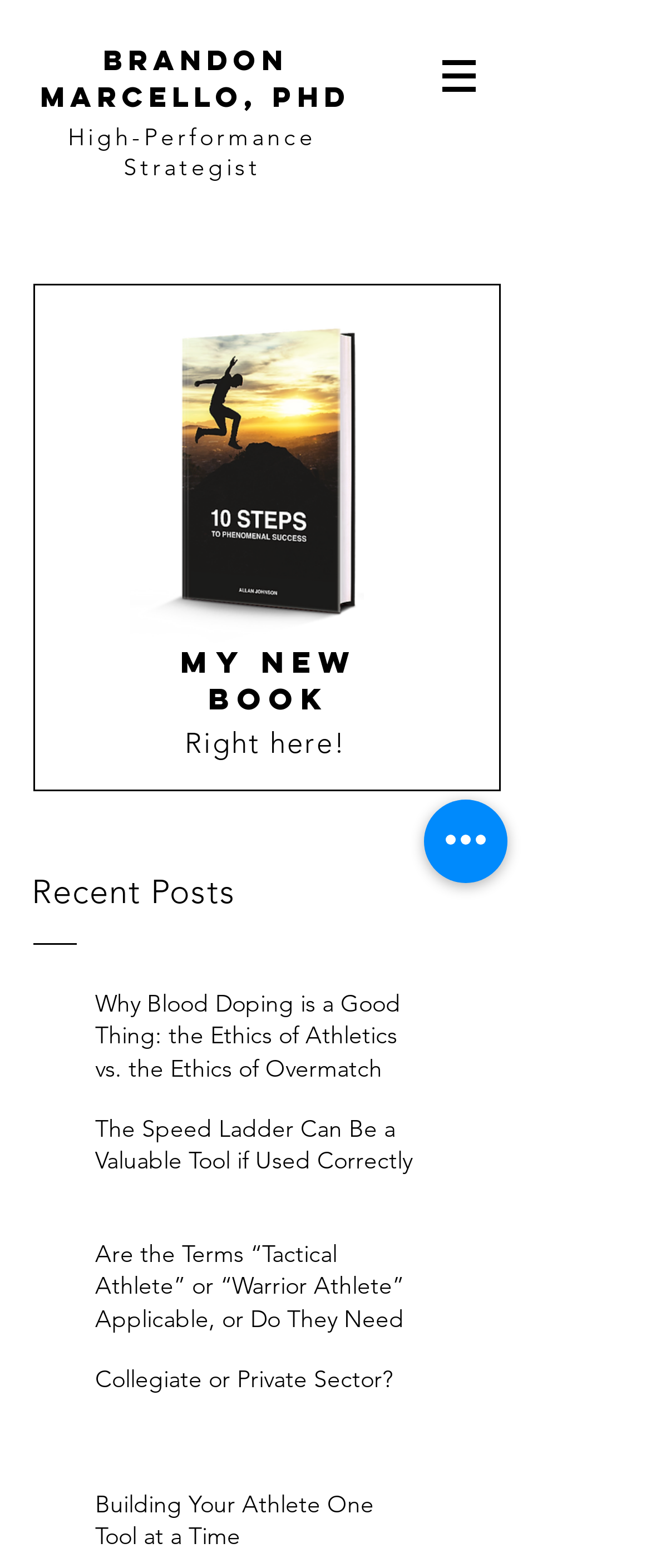Analyze and describe the webpage in a detailed narrative.

This webpage is about Stephen Sondheim, an iconic composer and lyricist in American musical theatre. At the top, there is a heading with the name "BRANDON MARCELLO, PhD" and a link with the same text. To the right of this heading, there is a navigation menu labeled "Site" with a button that has a popup menu and an image.

Below the navigation menu, there is a link to a page about a "High-Performance Strategist". Next to this link, there is a heading that announces a new book, "MY NEW BOOK", with a link to access it. Right below this heading, there is another link labeled "Right here!".

The main content of the webpage is divided into sections. The first section is titled "Recent Posts" and contains four articles. The articles are listed in a vertical column, with the most recent one at the top. Each article has a link to access its content. The articles' titles are "Why Blood Doping is a Good Thing: the Ethics of Athletics vs. the Ethics of Overmatch", "The Speed Ladder Can Be a Valuable Tool if Used Correctly", "Are the Terms “Tactical Athlete” or “Warrior Athlete” Applicable, or Do They Need Further Consideration", and "Collegiate or Private Sector?". The last article also has a secondary link to another article titled "Building Your Athlete One Tool at a Time".

At the bottom of the webpage, there is a button labeled "Quick actions".